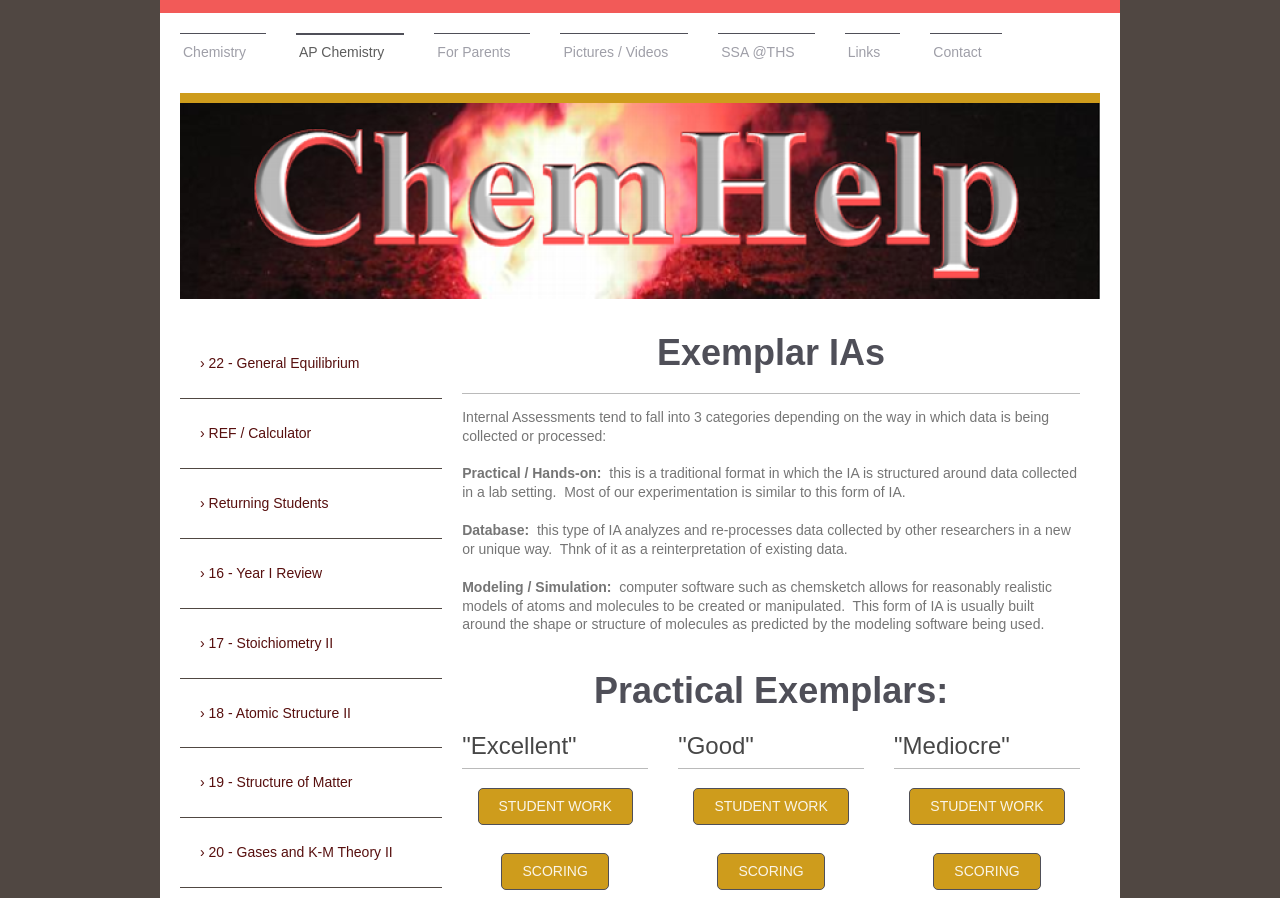What is the purpose of the 'Exemplar IAs' section?
Please give a detailed and thorough answer to the question, covering all relevant points.

The 'Exemplar IAs' section appears to provide examples of Internal Assessments, with headings such as 'Practical Exemplars' and links to 'STUDENT WORK' and 'SCORING'. This suggests that the purpose of this section is to provide examples of Internal Assessments for reference or guidance.